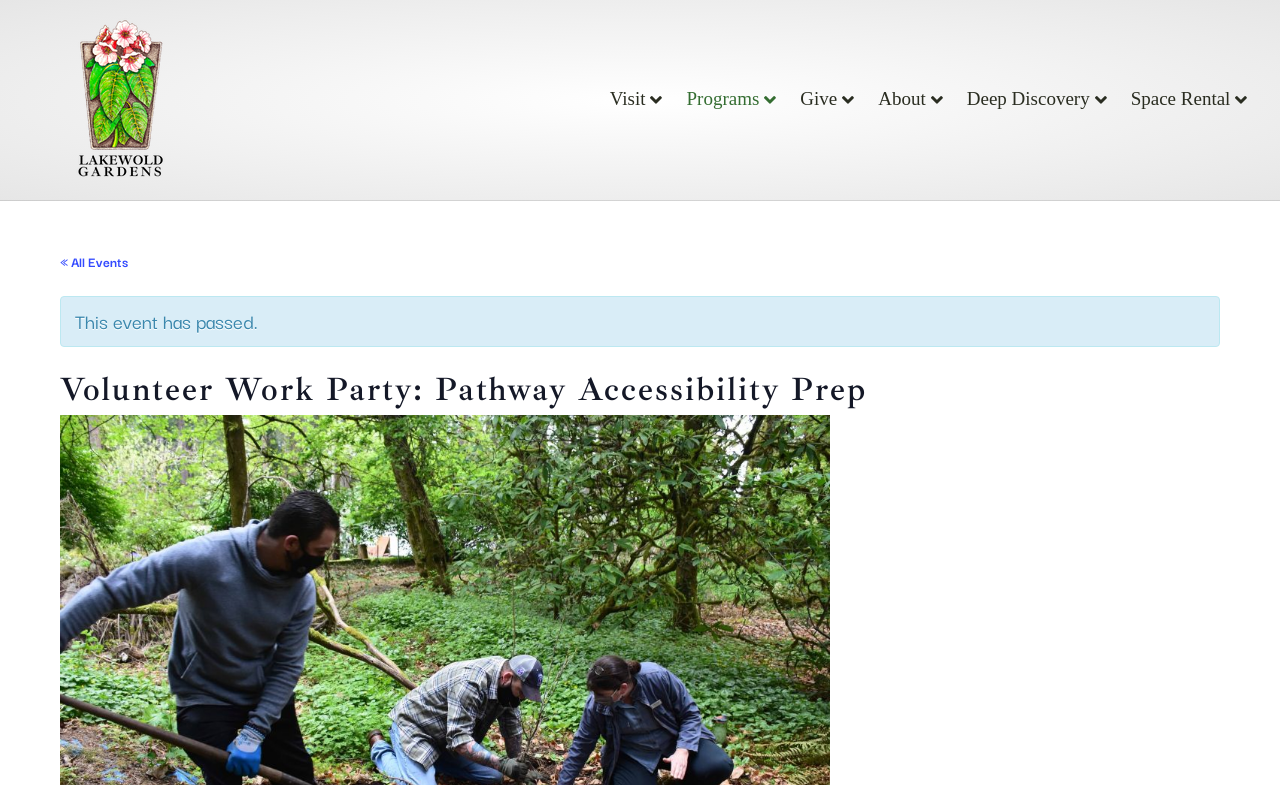Please determine the bounding box coordinates of the element's region to click in order to carry out the following instruction: "check All Events". The coordinates should be four float numbers between 0 and 1, i.e., [left, top, right, bottom].

[0.047, 0.32, 0.1, 0.345]